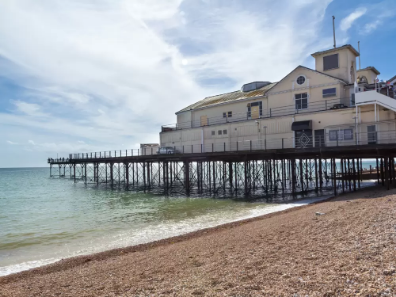What is the purpose of the building on the pier?
Carefully analyze the image and provide a detailed answer to the question.

The building on the pier is adorned with large windows and a distinctive roofline, hinting at its historical significance and inviting visitors to explore its offerings, suggesting that its purpose is to attract and engage visitors.